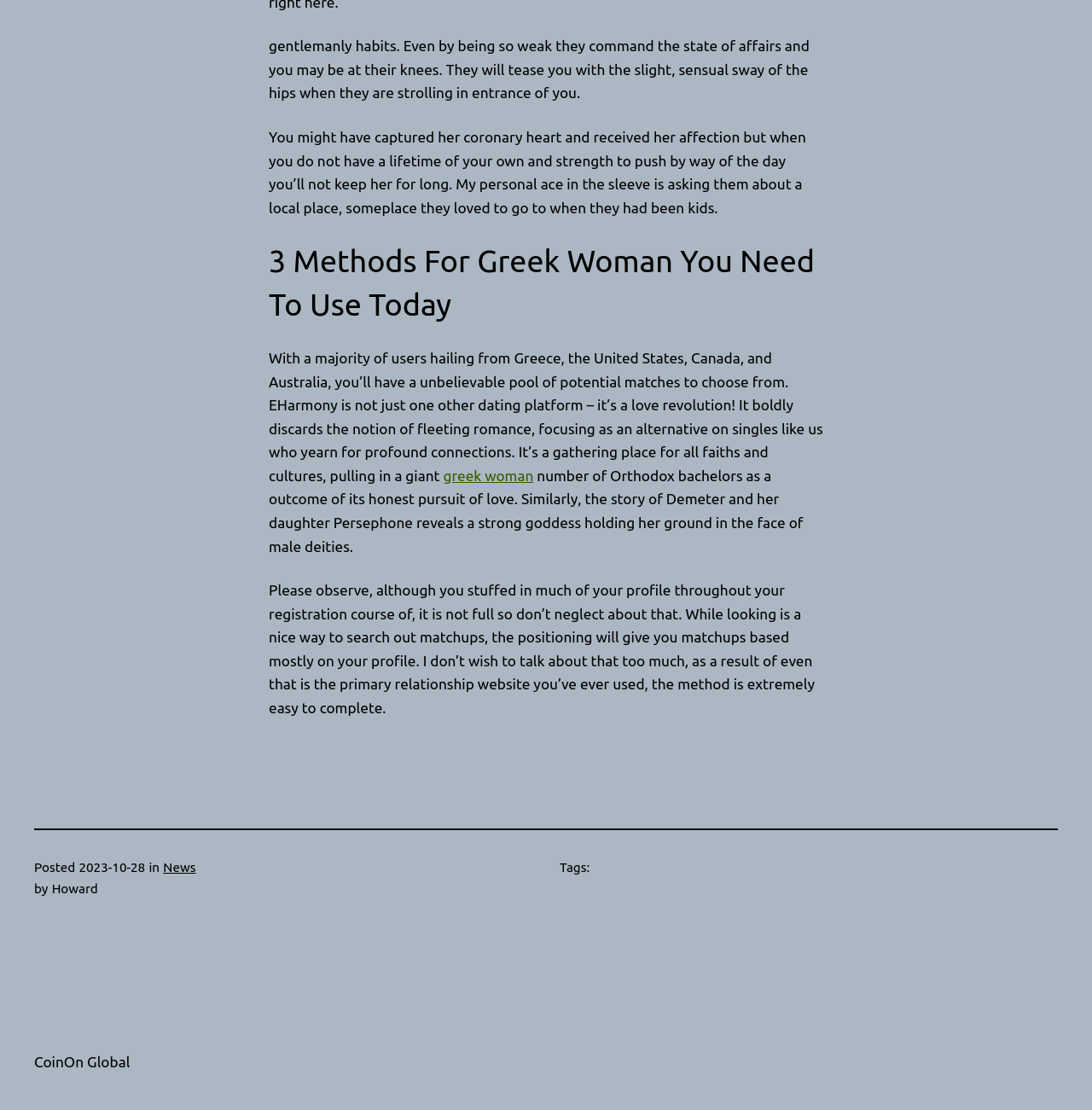Give a one-word or one-phrase response to the question:
What is the category of the article?

News